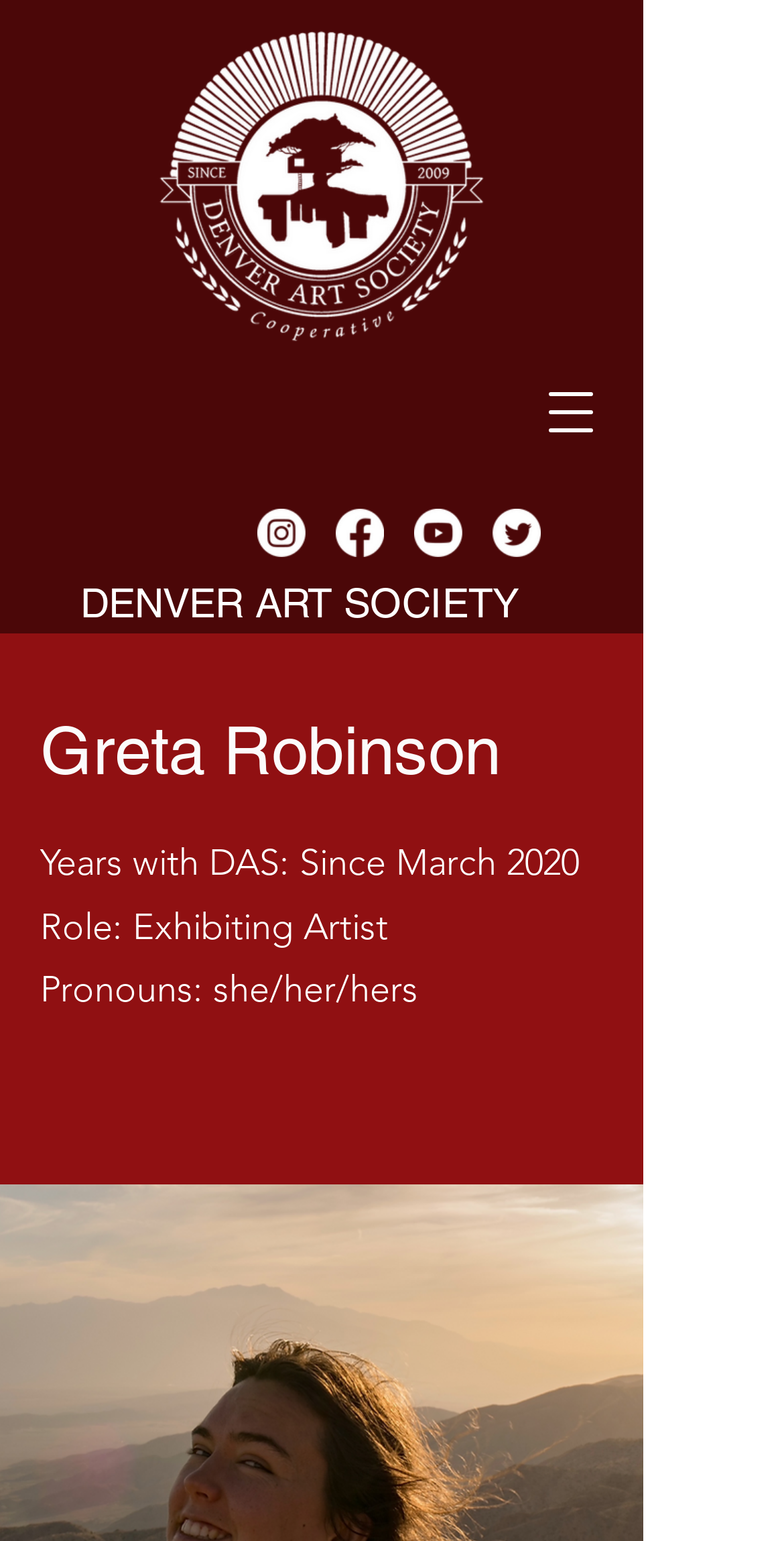Use a single word or phrase to respond to the question:
What is the name of the artist?

Greta Robinson